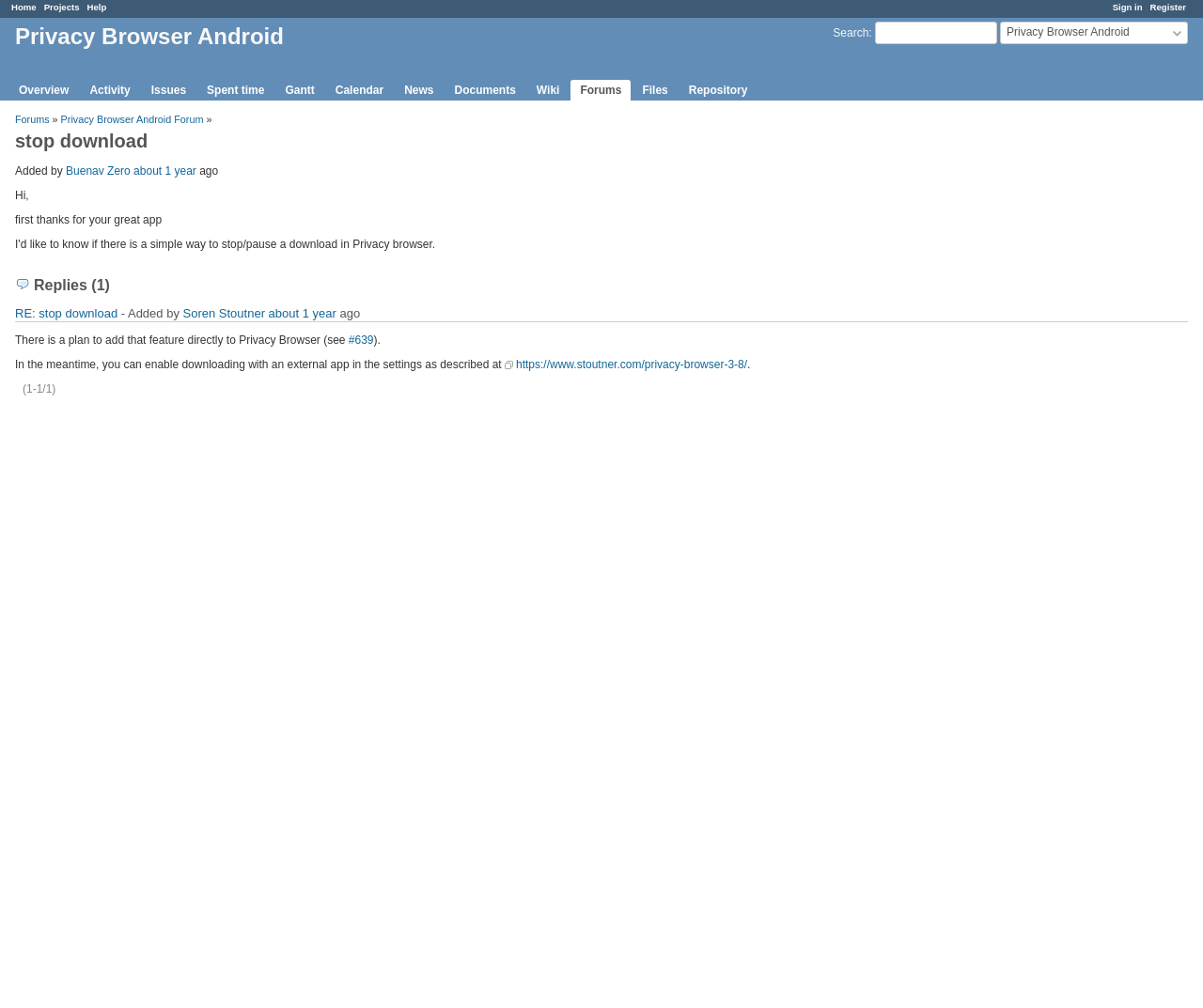Can you find the bounding box coordinates of the area I should click to execute the following instruction: "Read the forum"?

[0.012, 0.113, 0.041, 0.124]